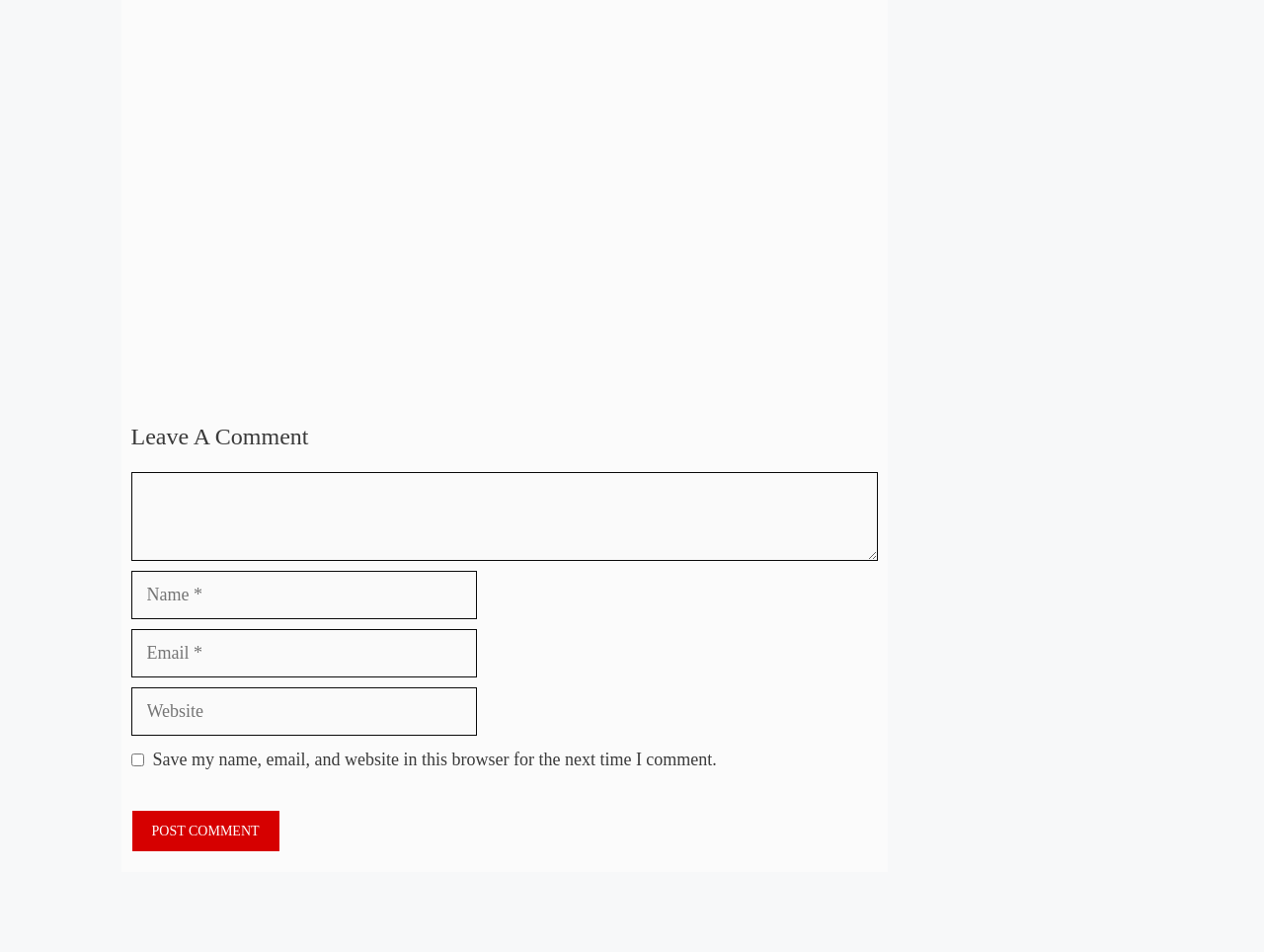Identify the bounding box coordinates of the element to click to follow this instruction: 'Read more about Standard Bank Greenstone Branch Code'. Ensure the coordinates are four float values between 0 and 1, provided as [left, top, right, bottom].

None